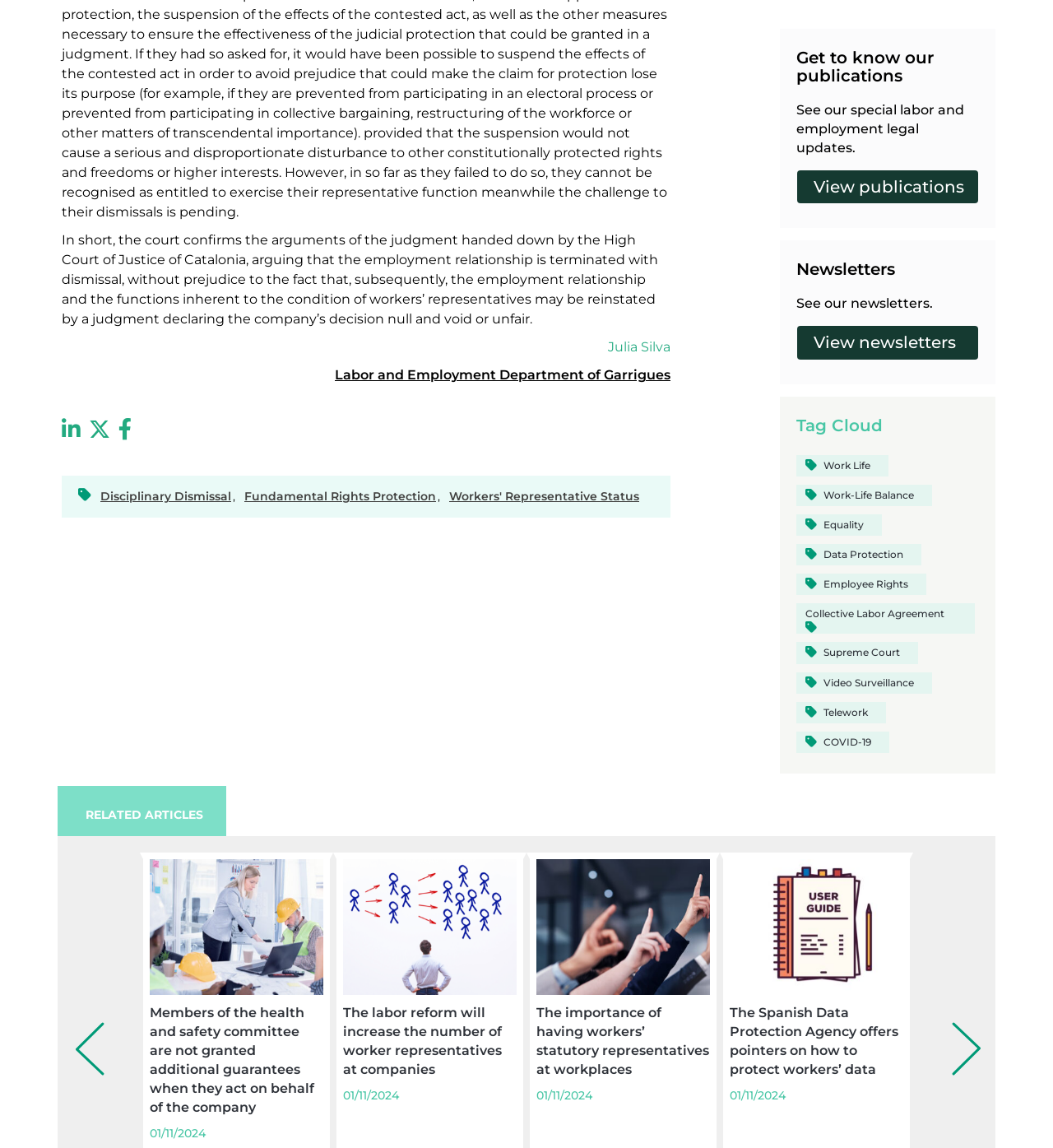Determine the coordinates of the bounding box that should be clicked to complete the instruction: "Click on the 'About' link". The coordinates should be represented by four float numbers between 0 and 1: [left, top, right, bottom].

None